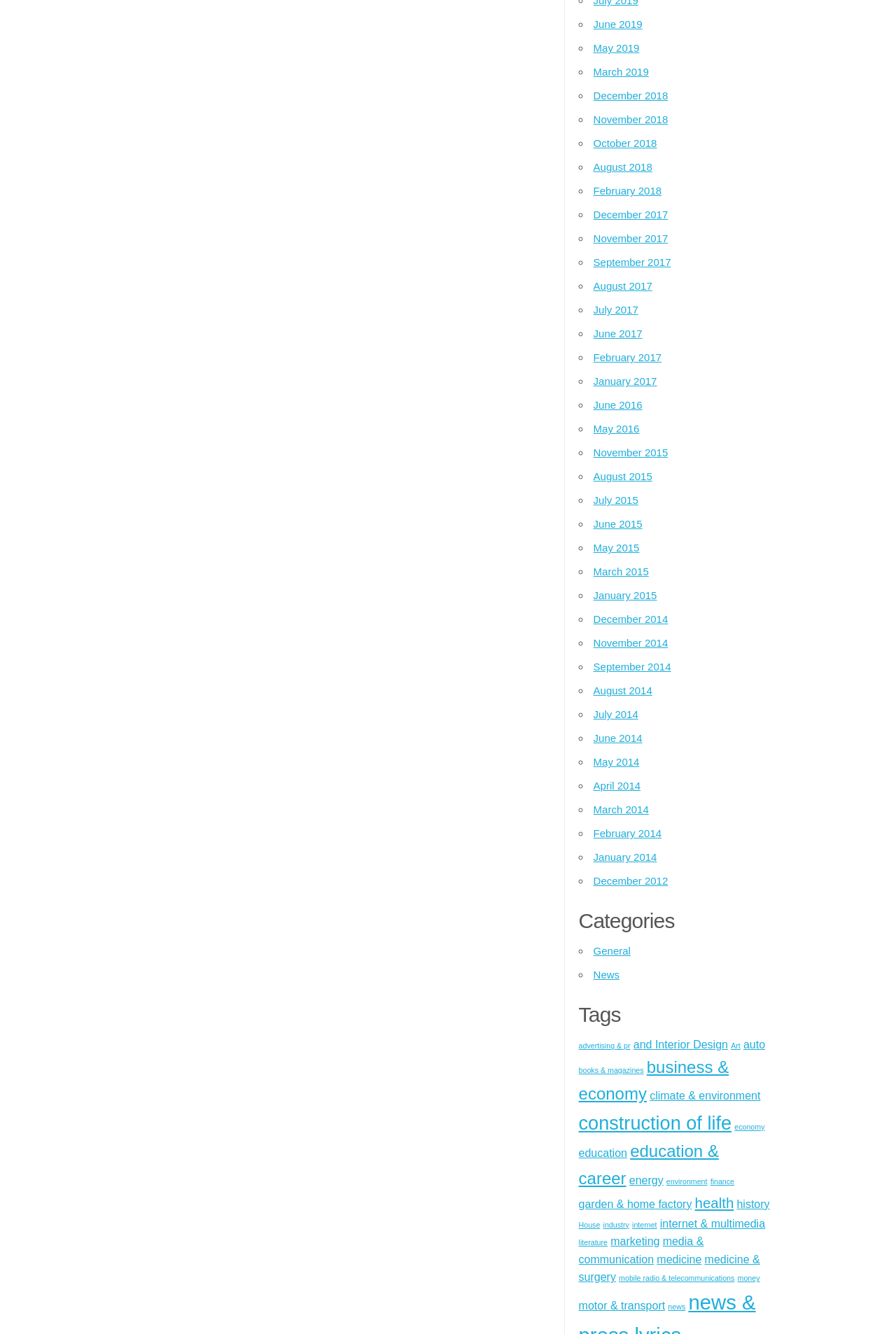Identify the bounding box coordinates for the UI element mentioned here: "August 2017". Provide the coordinates as four float values between 0 and 1, i.e., [left, top, right, bottom].

[0.662, 0.21, 0.728, 0.219]